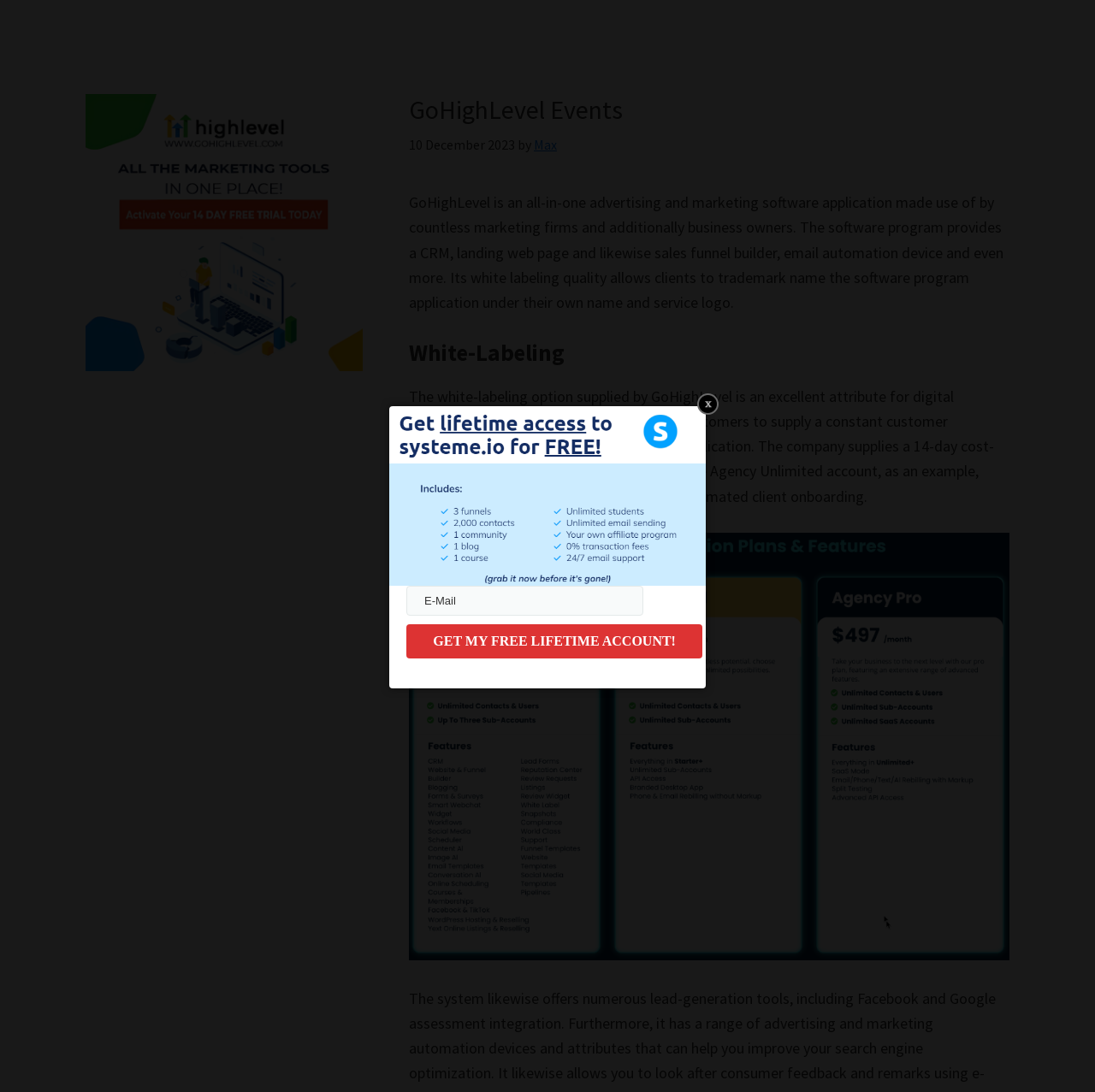Elaborate on the different components and information displayed on the webpage.

The webpage is about GoHighLevel Events, with a main header at the top center of the page displaying the title "GoHighLevel Events". Below the header, there is a time stamp indicating the date "10 December 2023" and the author's name "Max". 

To the top left of the page, there are two links, "Skip to main content" and "Skip to primary sidebar", which are likely used for accessibility purposes. 

The main content area is divided into sections, with the first section providing an introduction to GoHighLevel, describing it as an all-in-one advertising and marketing software application. 

Below the introduction, there is a heading "White-Labeling" followed by a paragraph explaining the white-labeling option provided by GoHighLevel, which allows customers to supply a consistent client experience without changing the software.

To the right of the main content area, there is a primary sidebar with a heading "Primary Sidebar" and a link below it. 

At the bottom center of the page, there is a form with a textbox labeled "E-Mail" and a button "GET MY FREE LIFETIME ACCOUNT!" below it, likely used for users to sign up for a free account.